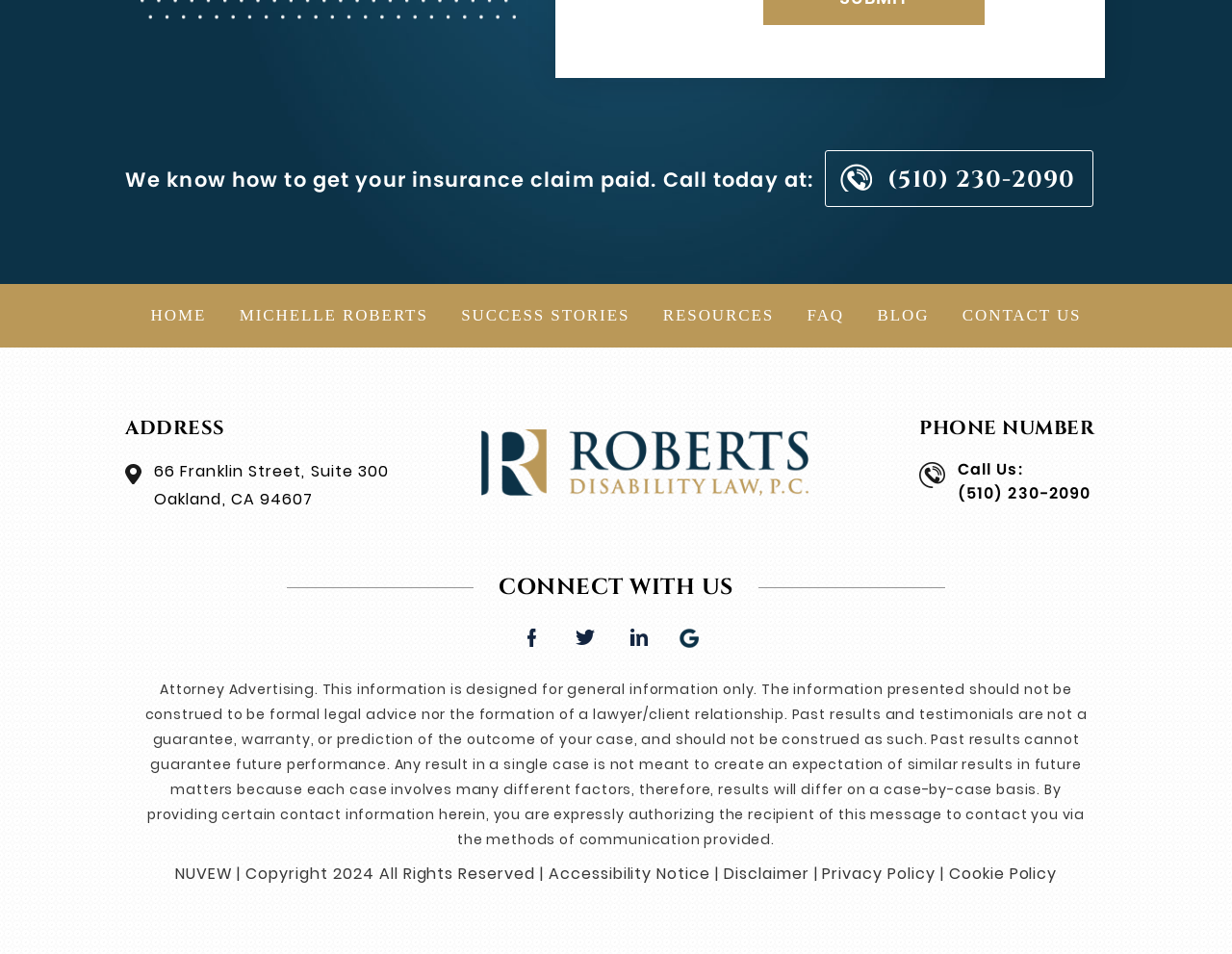Find the bounding box coordinates for the HTML element specified by: "Michelle Roberts".

[0.183, 0.297, 0.359, 0.364]